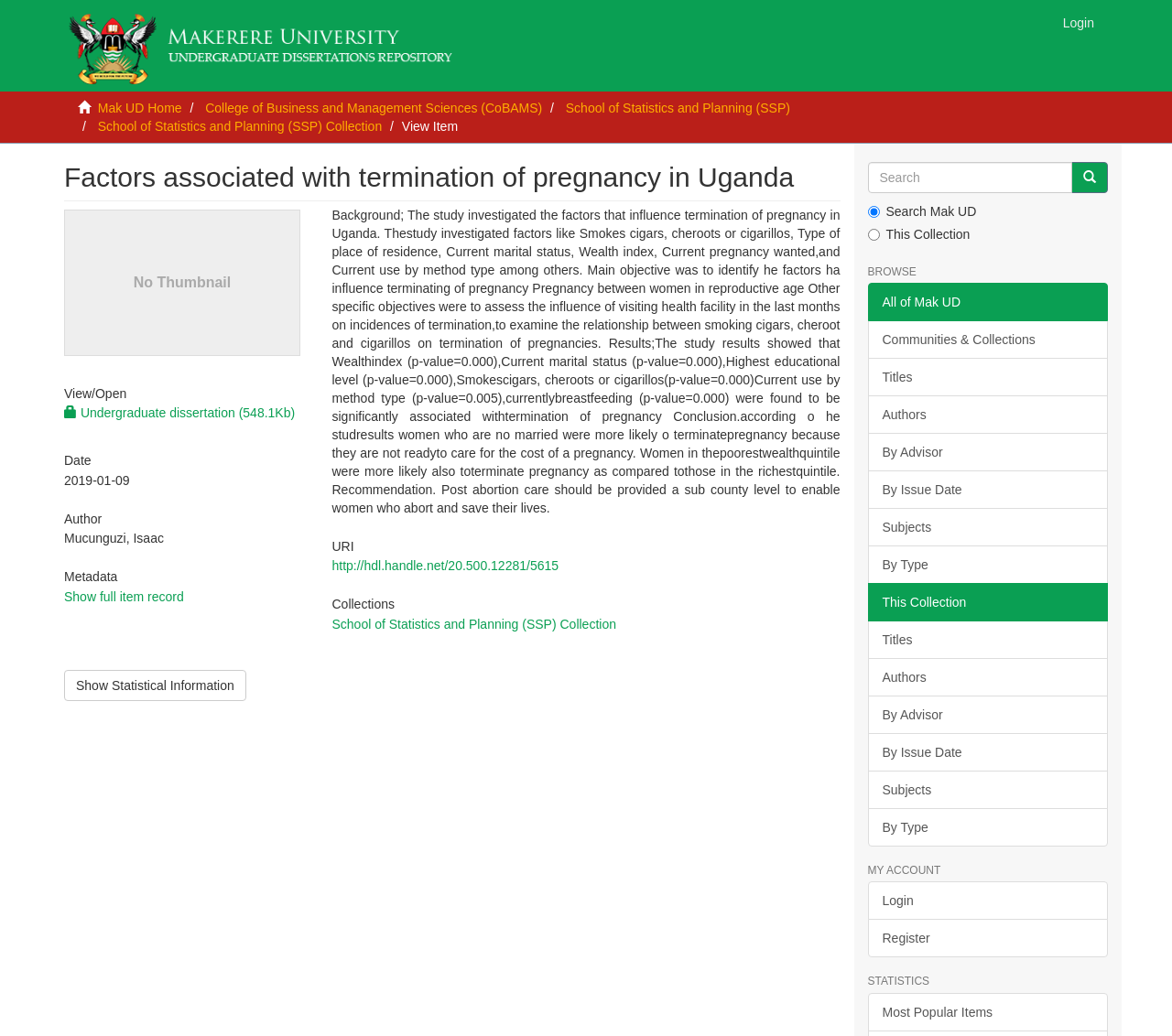Please give a short response to the question using one word or a phrase:
What is the date of the dissertation?

2019-01-09